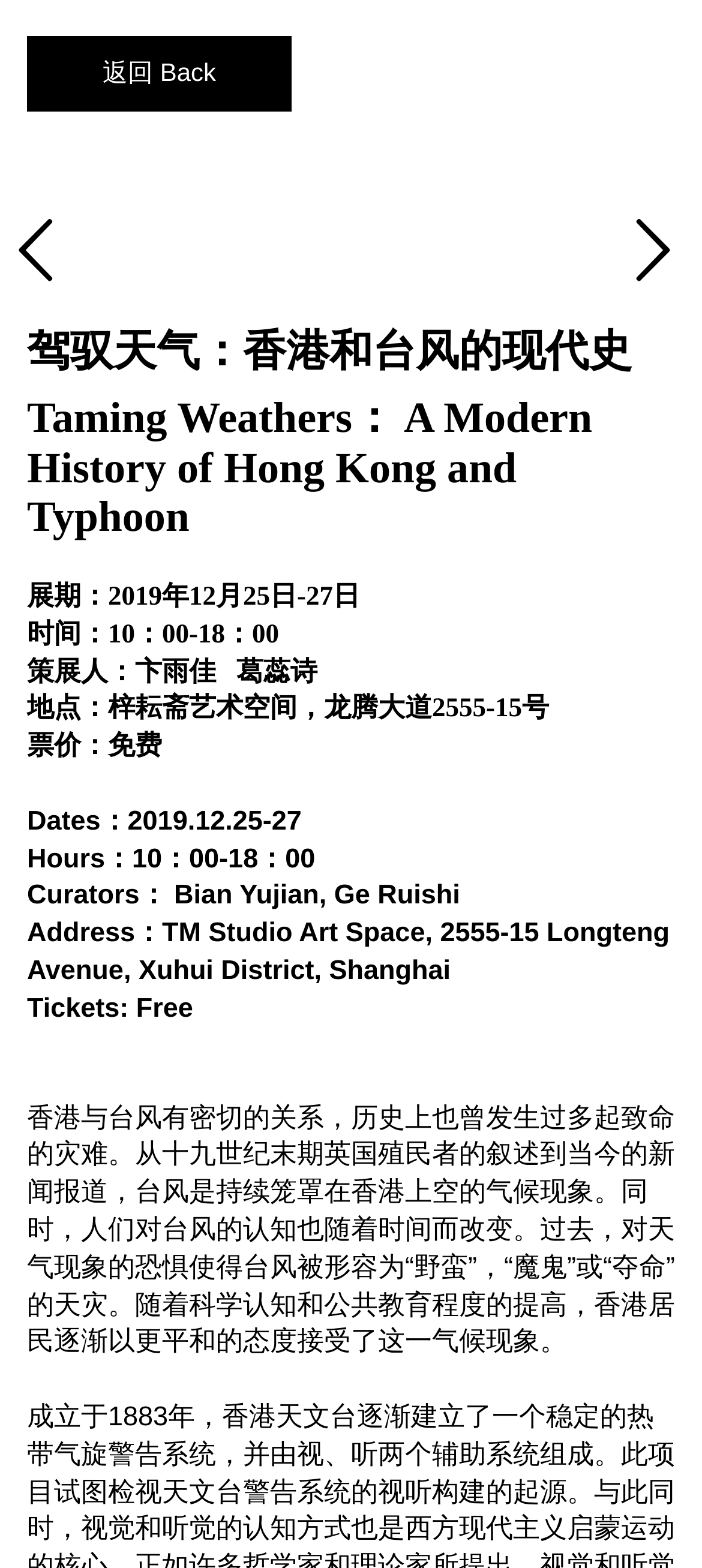What is the address of the exhibition venue?
Please answer the question with as much detail as possible using the screenshot.

I found the address by reading the text '地点：梓耘斋艺术空间，龙腾大道2555-15号' which is located at the middle of the webpage, providing information about the exhibition venue.